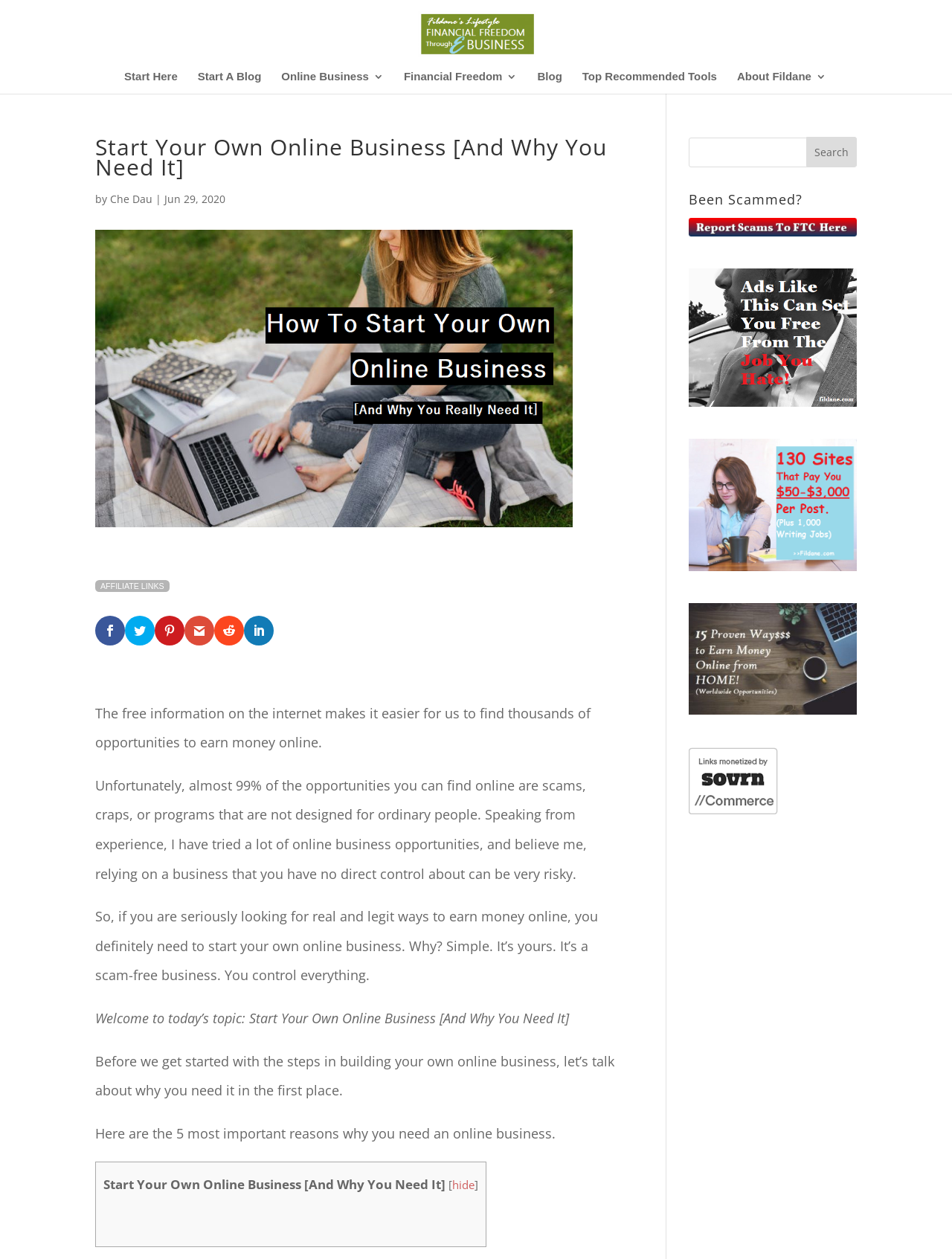Please identify the bounding box coordinates of the element's region that I should click in order to complete the following instruction: "Search for something". The bounding box coordinates consist of four float numbers between 0 and 1, i.e., [left, top, right, bottom].

[0.723, 0.109, 0.9, 0.133]